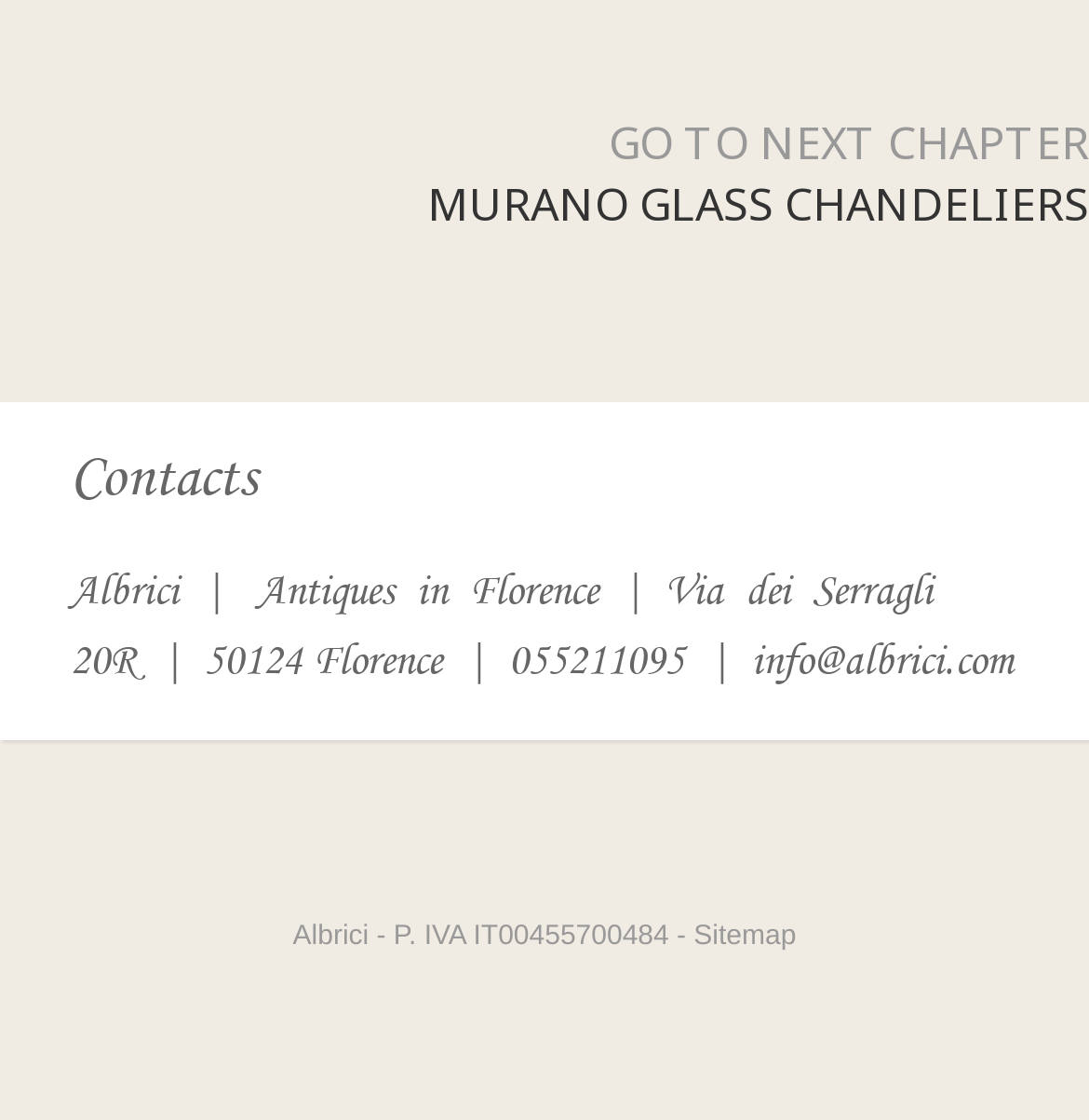Using the provided element description, identify the bounding box coordinates as (top-left x, top-left y, bottom-right x, bottom-right y). Ensure all values are between 0 and 1. Description: Sitemap

[0.637, 0.823, 0.731, 0.85]